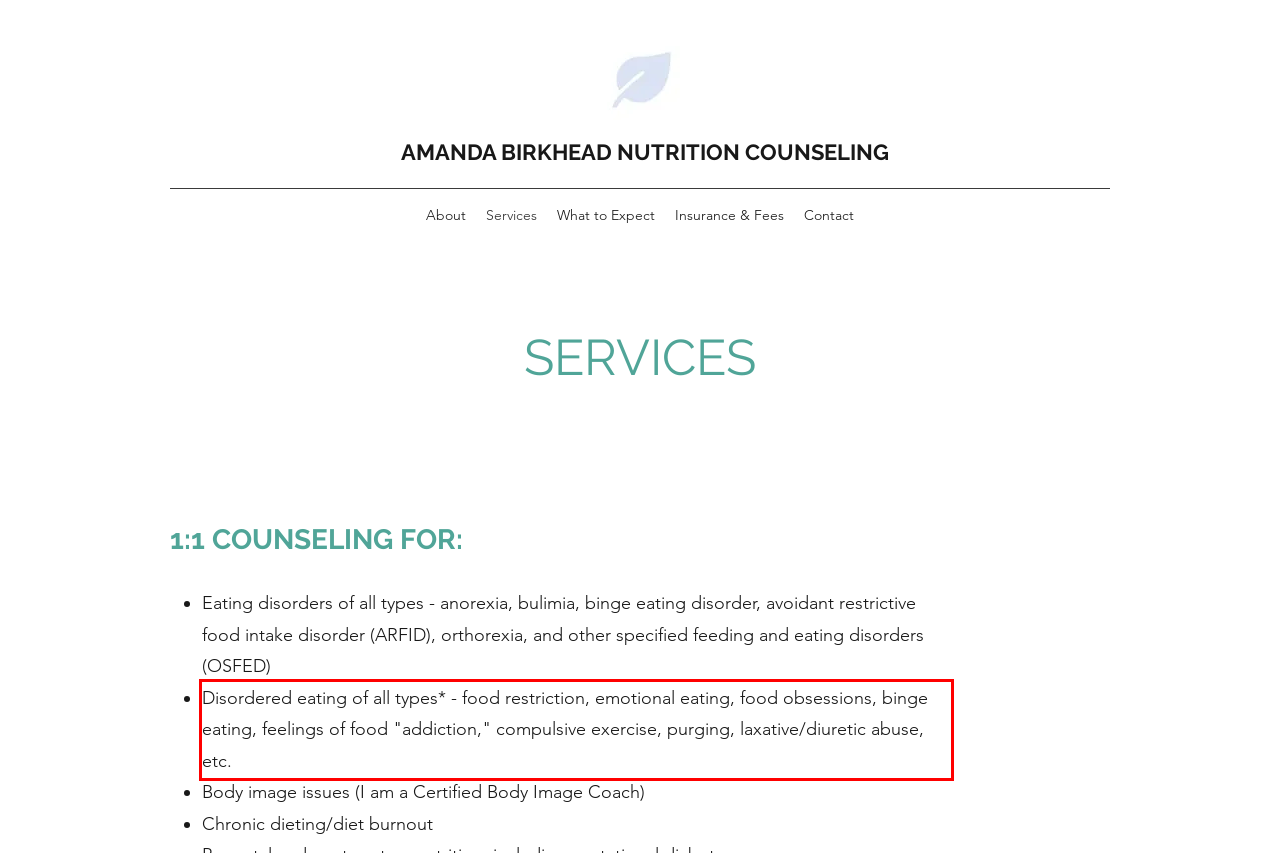You have a screenshot of a webpage with a UI element highlighted by a red bounding box. Use OCR to obtain the text within this highlighted area.

Disordered eating of all types* - food restriction, emotional eating, food obsessions, binge eating, feelings of food "addiction," compulsive exercise, purging, laxative/diuretic abuse, etc.